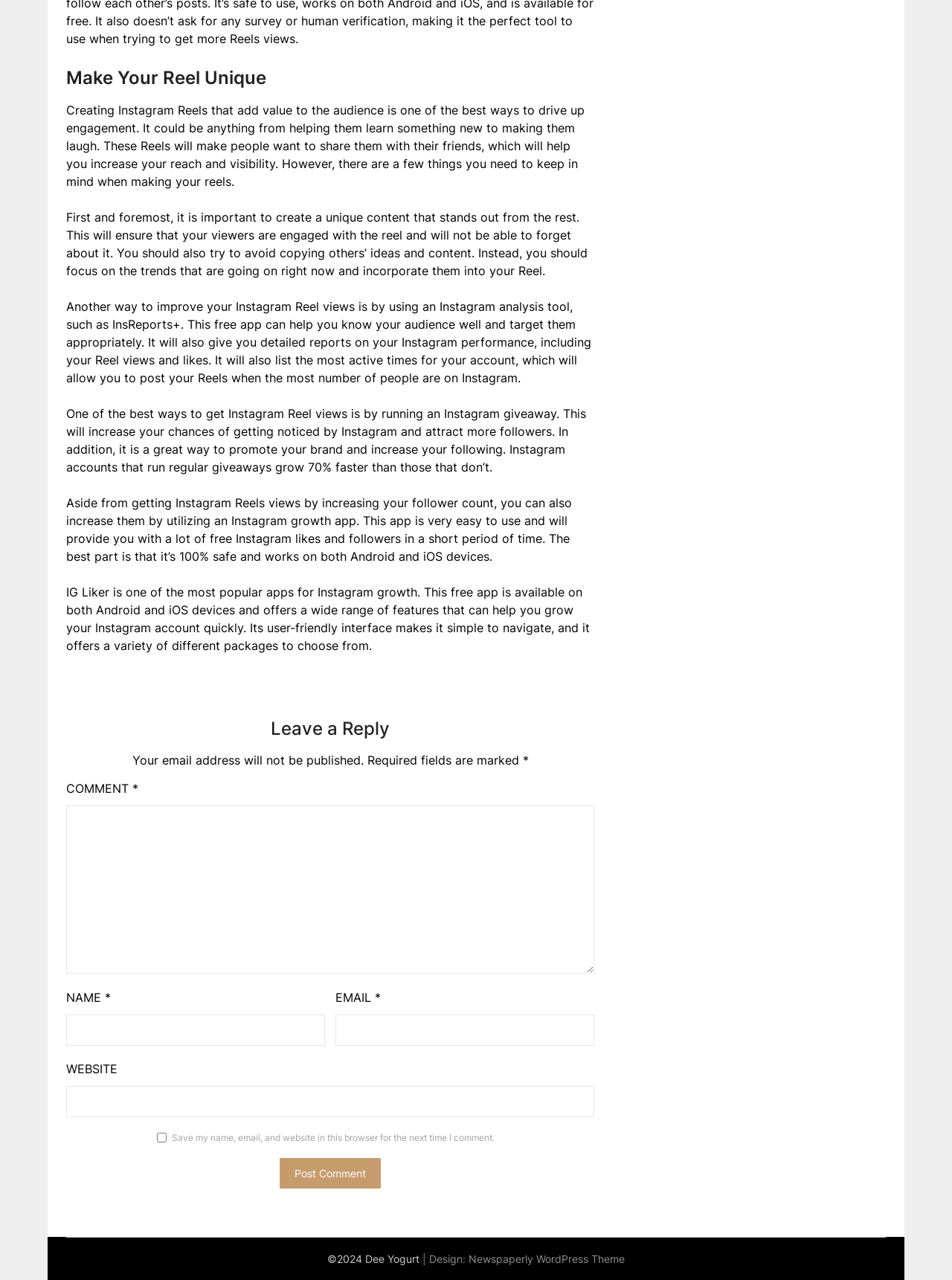Find the bounding box of the element with the following description: "parent_node: NAME * name="author"". The coordinates must be four float numbers between 0 and 1, formatted as [left, top, right, bottom].

[0.07, 0.793, 0.341, 0.817]